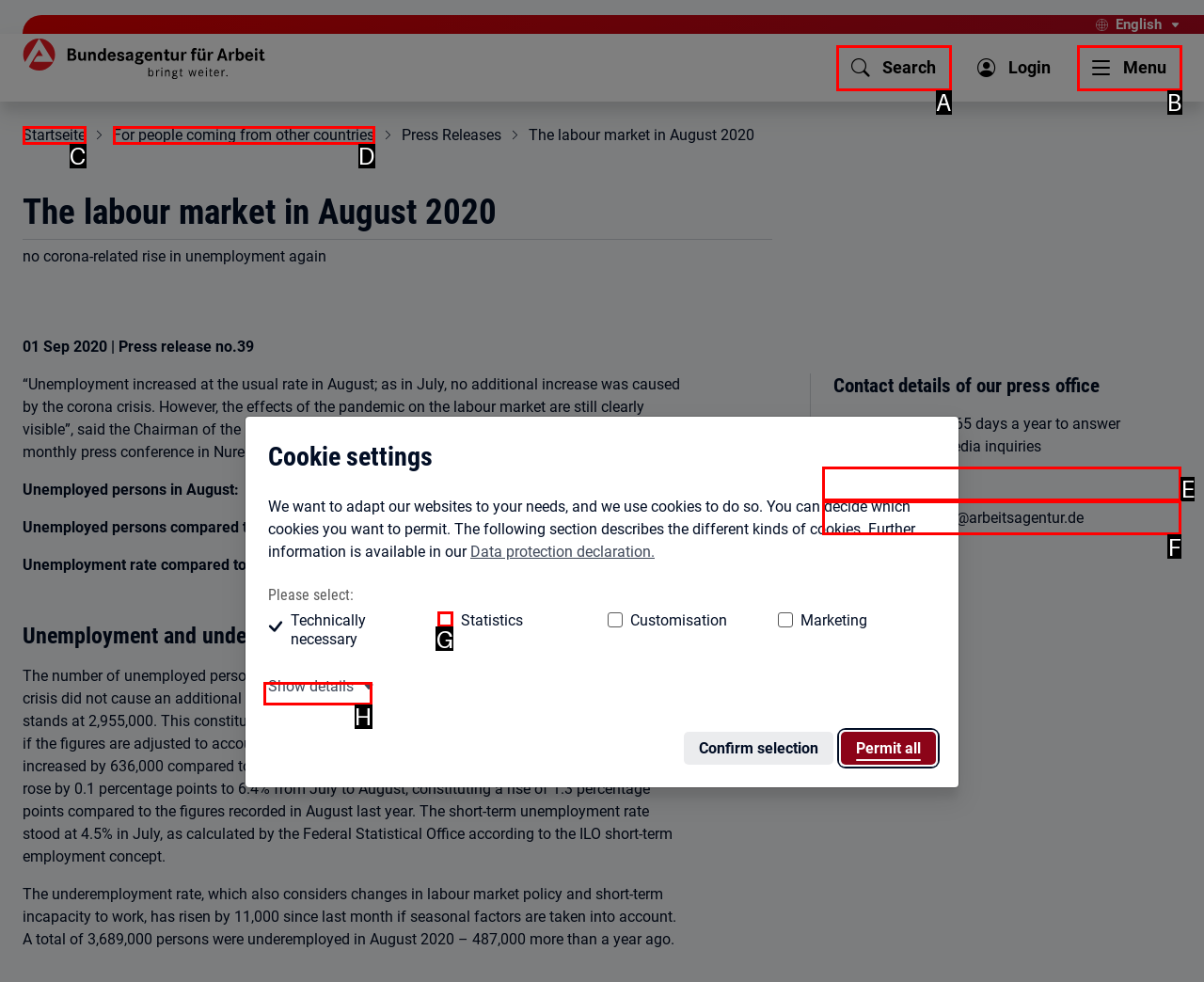Identify the appropriate choice to fulfill this task: Contact the press office
Respond with the letter corresponding to the correct option.

E